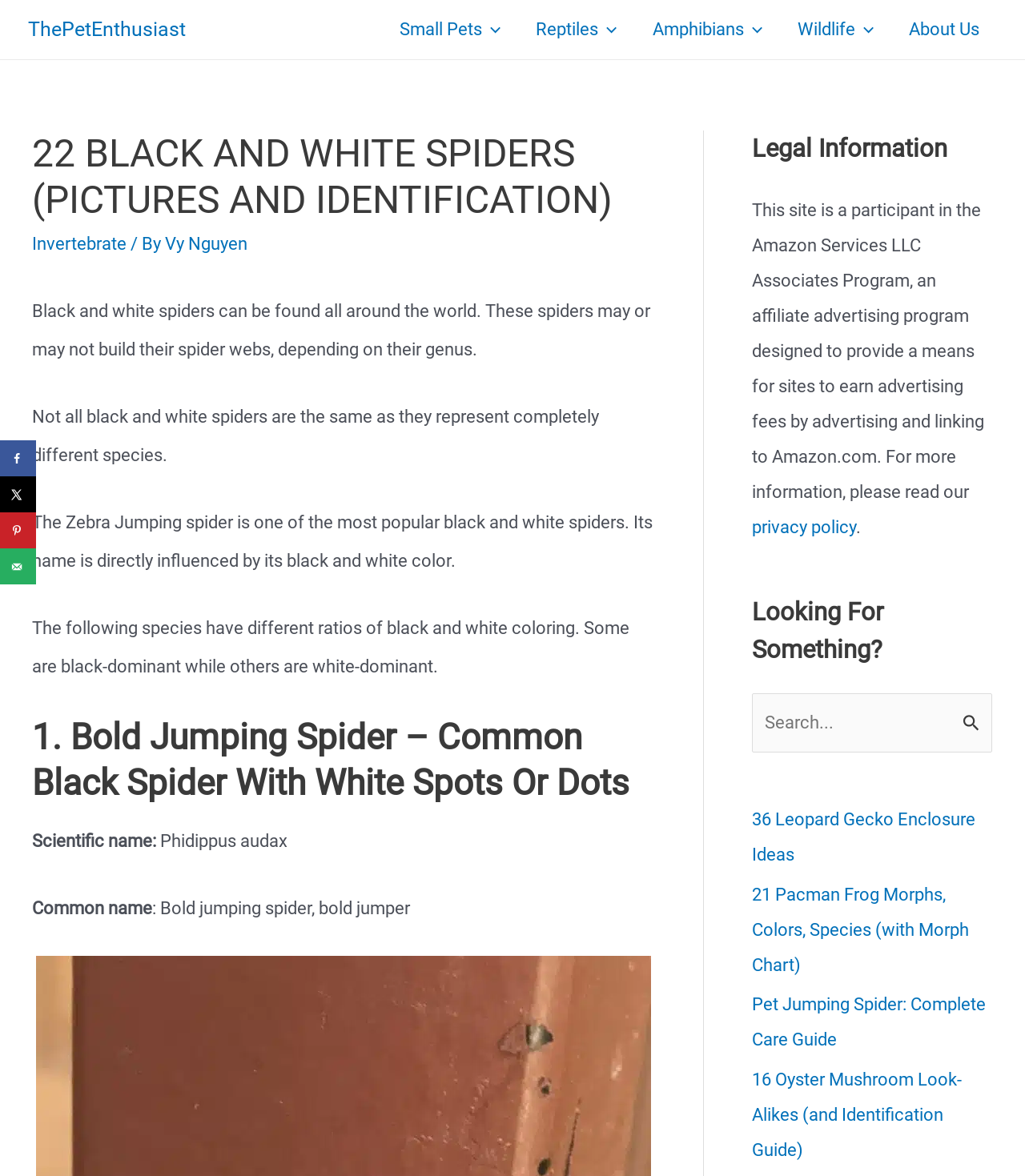What is the function of the menu toggles?
Please provide a single word or phrase based on the screenshot.

To expand or collapse menus